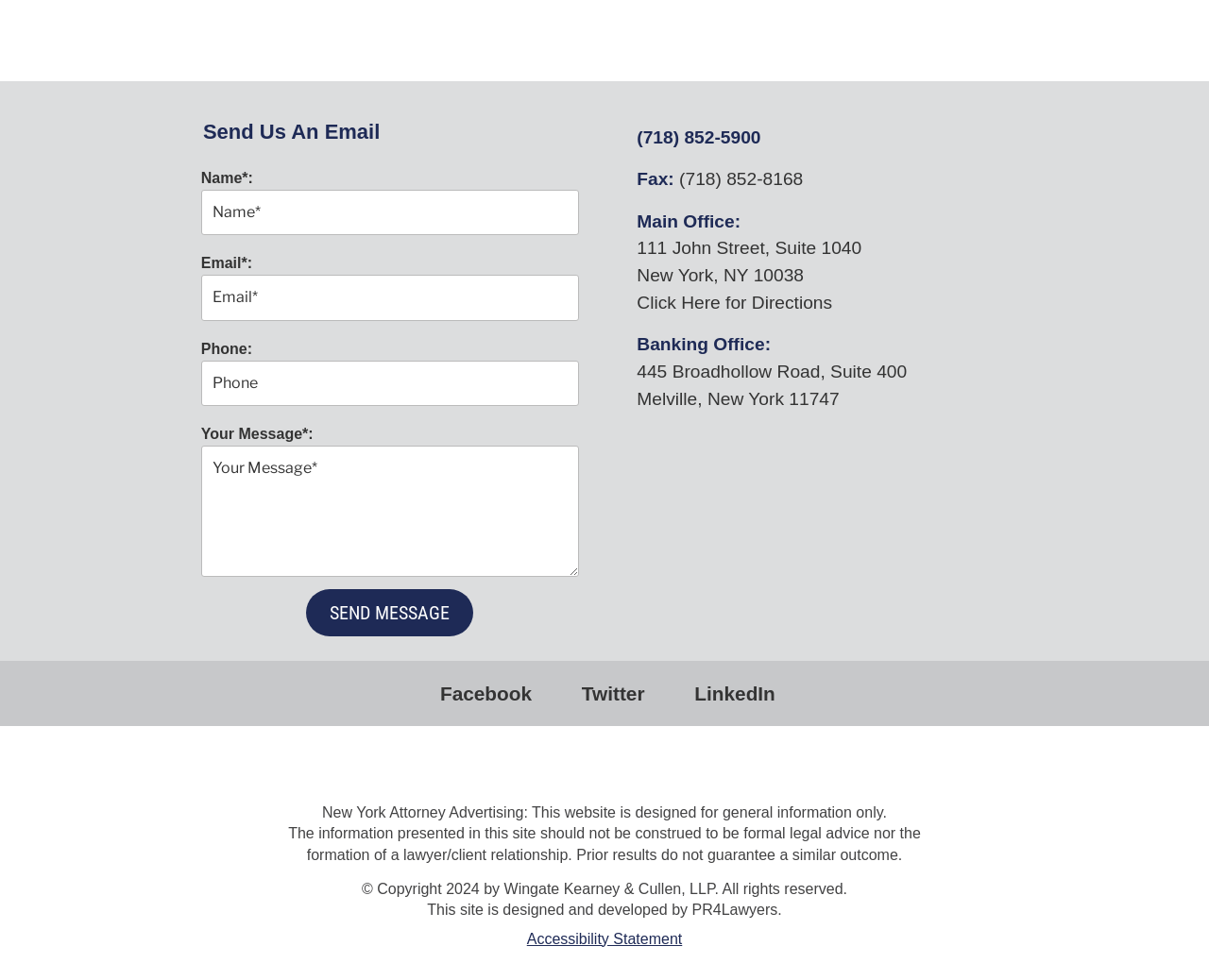Specify the bounding box coordinates of the element's area that should be clicked to execute the given instruction: "Fill in the name field". The coordinates should be four float numbers between 0 and 1, i.e., [left, top, right, bottom].

[0.166, 0.194, 0.479, 0.24]